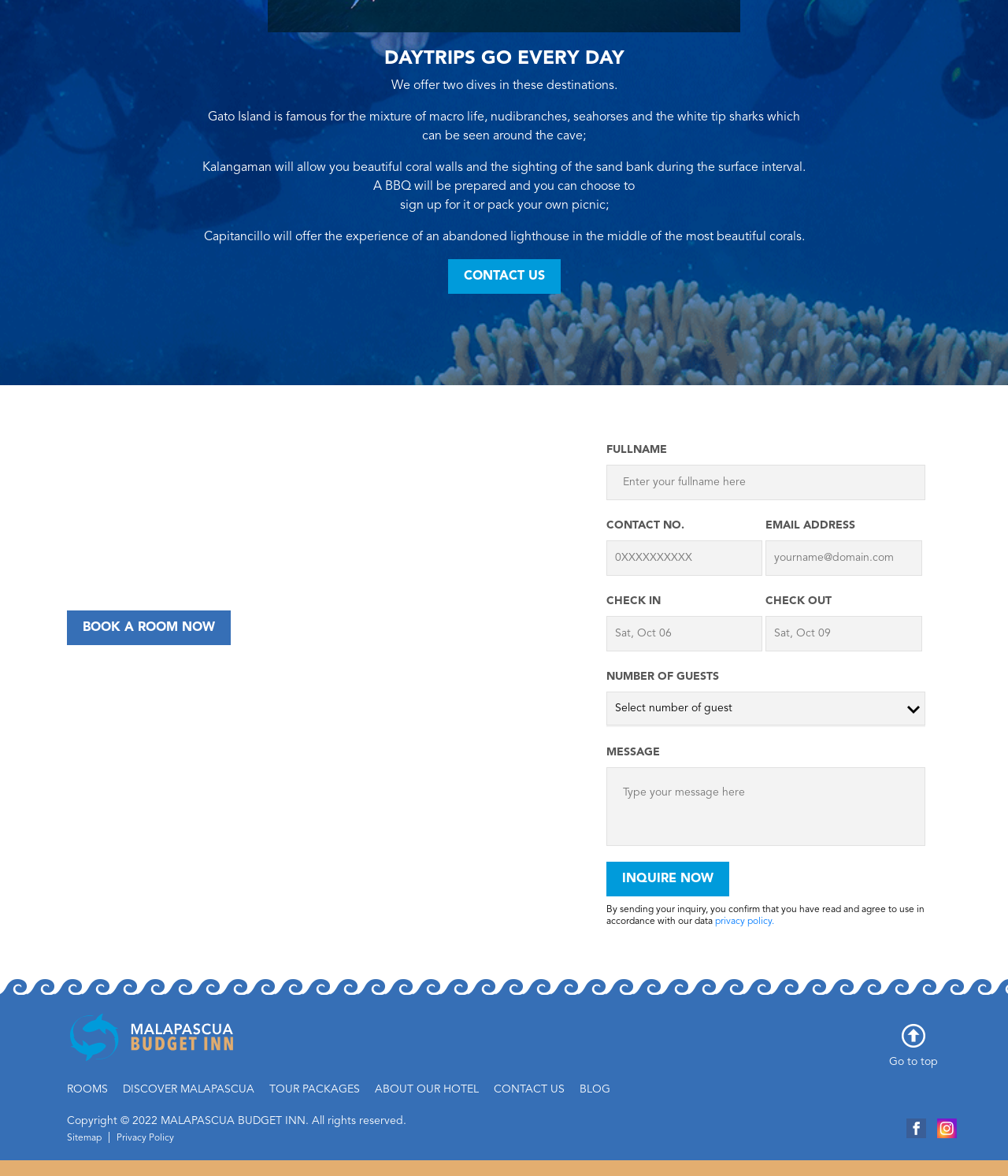What is the format of the 'CHECK IN' and 'CHECK OUT' dates?
Respond to the question with a well-detailed and thorough answer.

The format of the 'CHECK IN' and 'CHECK OUT' dates appears to be 'Sat, Oct DD', where 'DD' represents the day of the month, as seen in the text boxes for these fields.